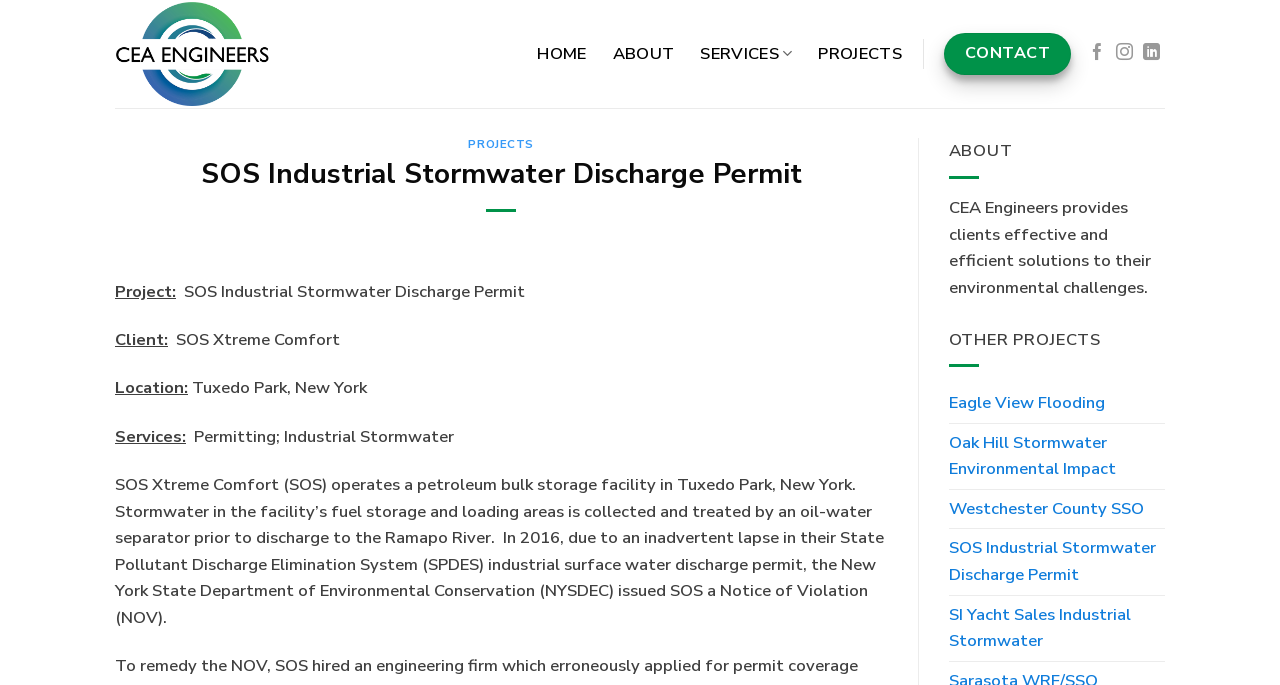Answer succinctly with a single word or phrase:
How many other projects are listed on the page?

4